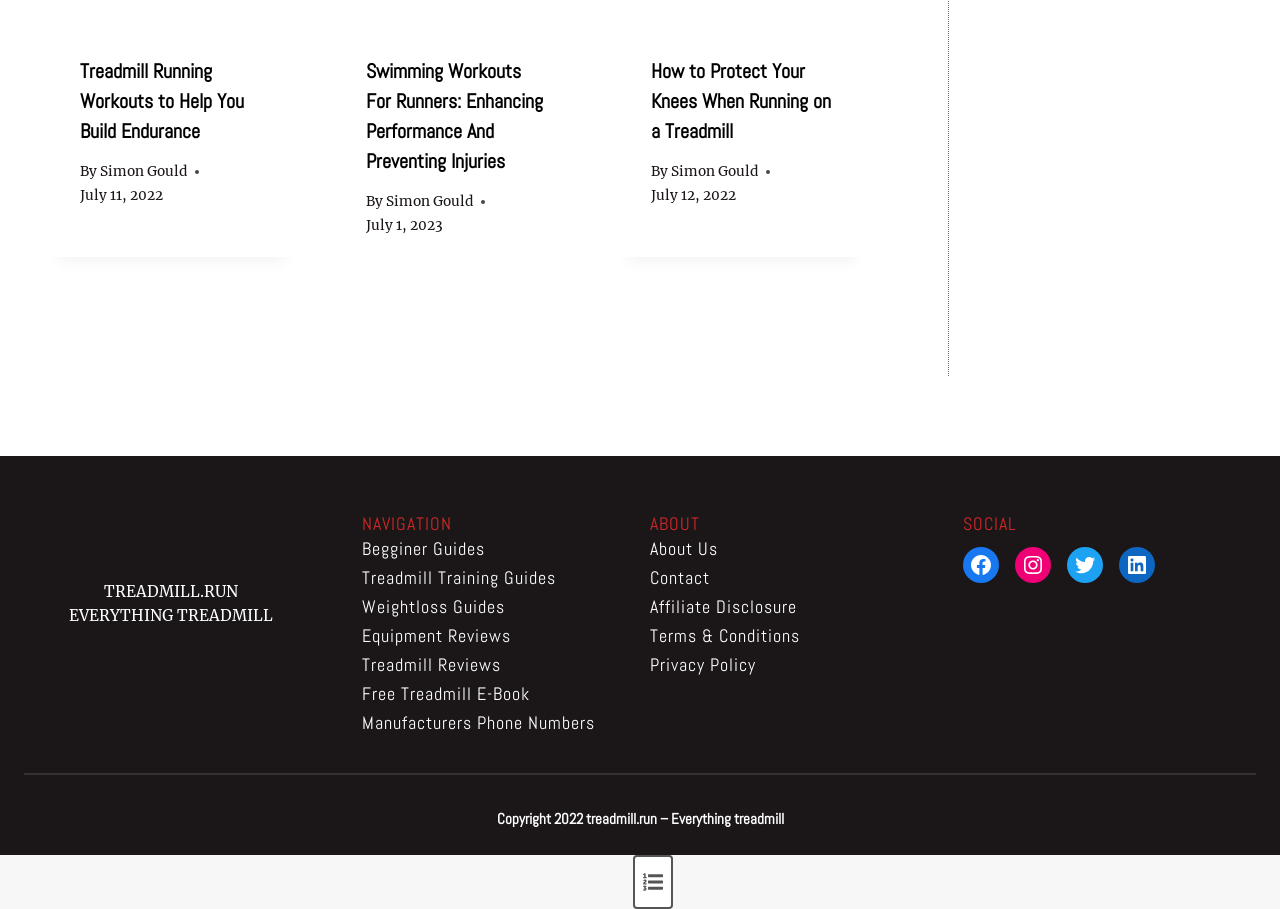What is the copyright year of the website? Observe the screenshot and provide a one-word or short phrase answer.

2022